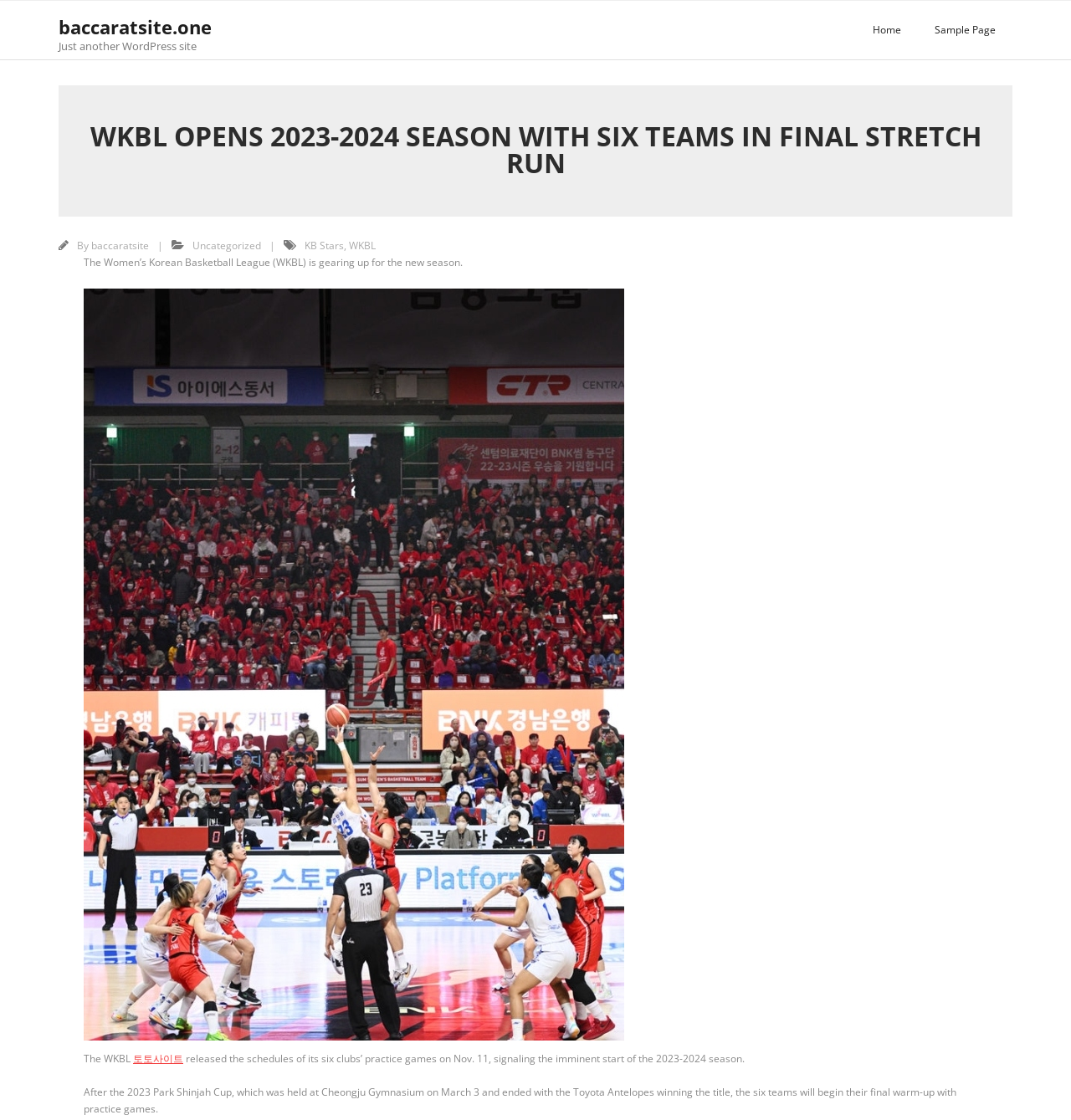Please answer the following question using a single word or phrase: 
How many teams will participate in the practice games?

six